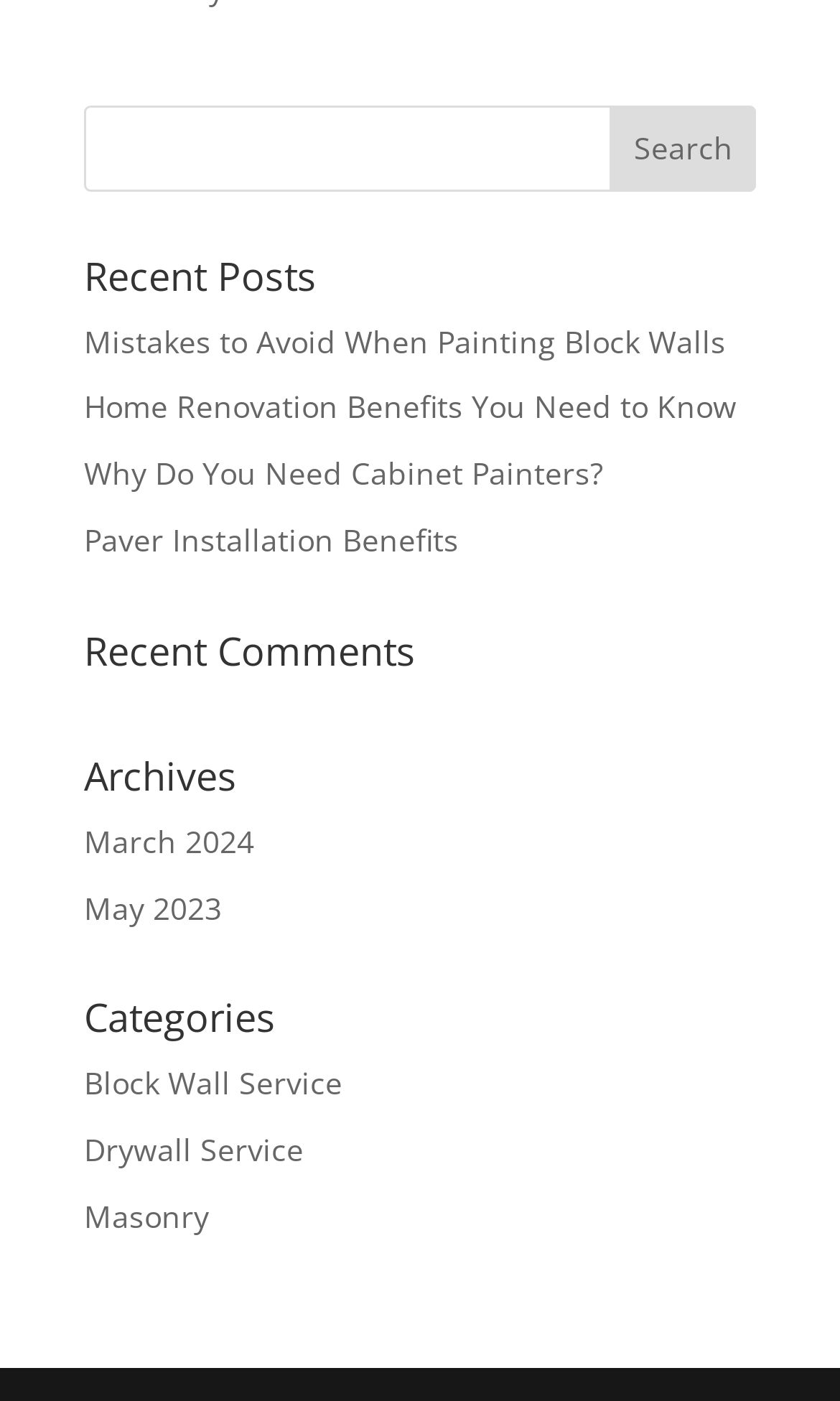Reply to the question with a brief word or phrase: How many months are listed in the 'Archives' section?

2